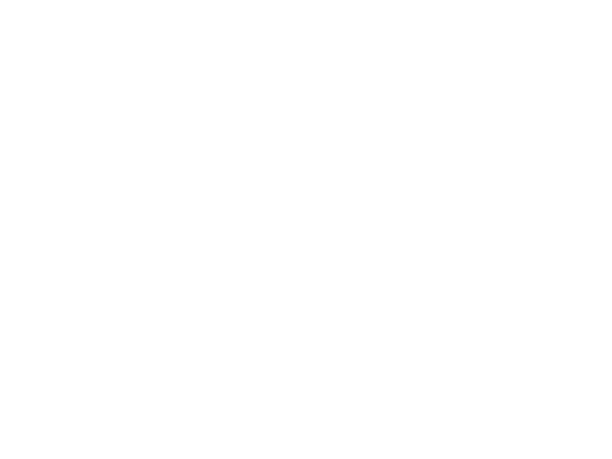Respond to the question below with a single word or phrase:
Which auction house is selling the Mustang?

Copart